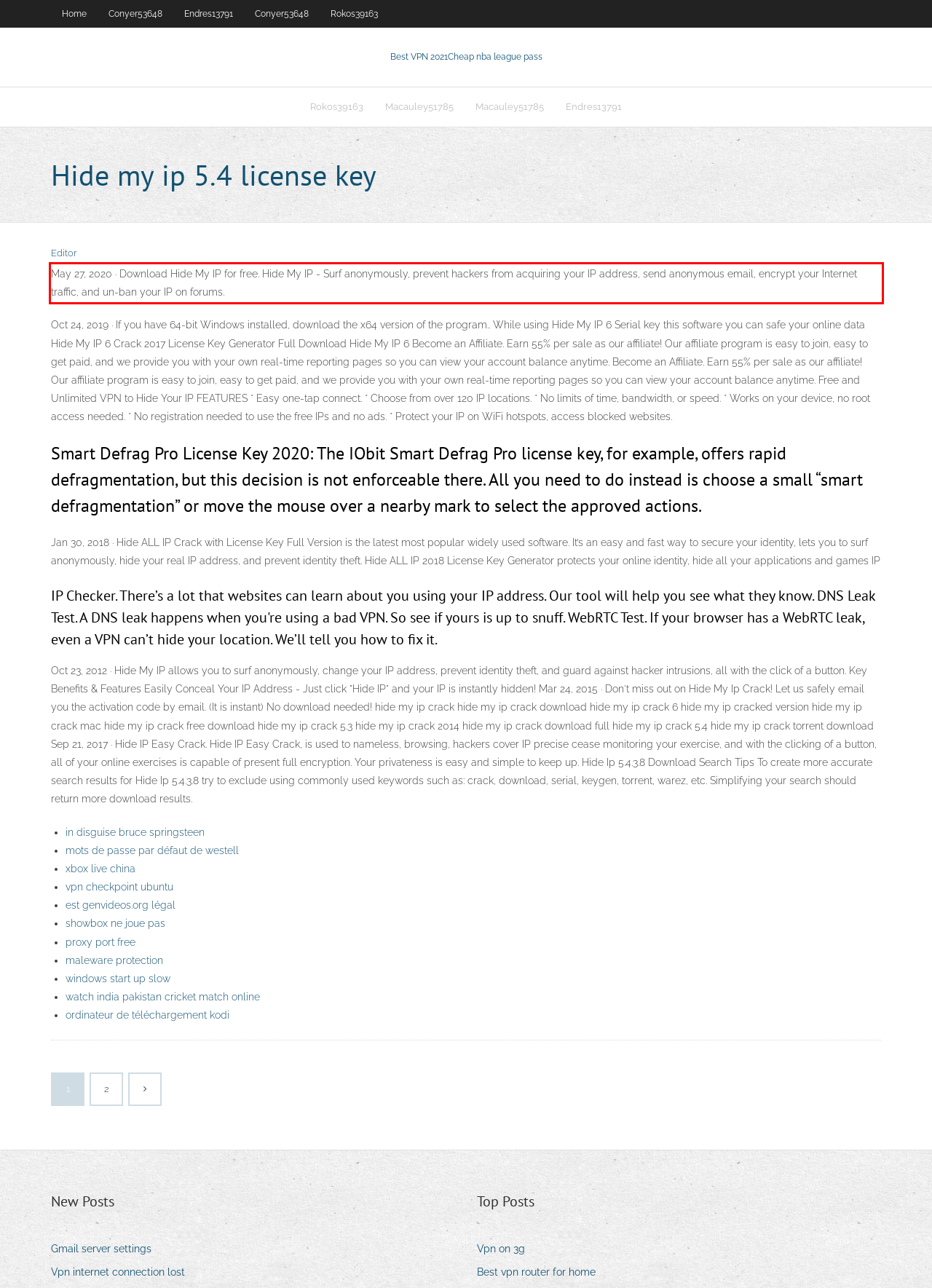You are provided with a webpage screenshot that includes a red rectangle bounding box. Extract the text content from within the bounding box using OCR.

May 27, 2020 · Download Hide My IP for free. Hide My IP - Surf anonymously, prevent hackers from acquiring your IP address, send anonymous email, encrypt your Internet traffic, and un-ban your IP on forums.